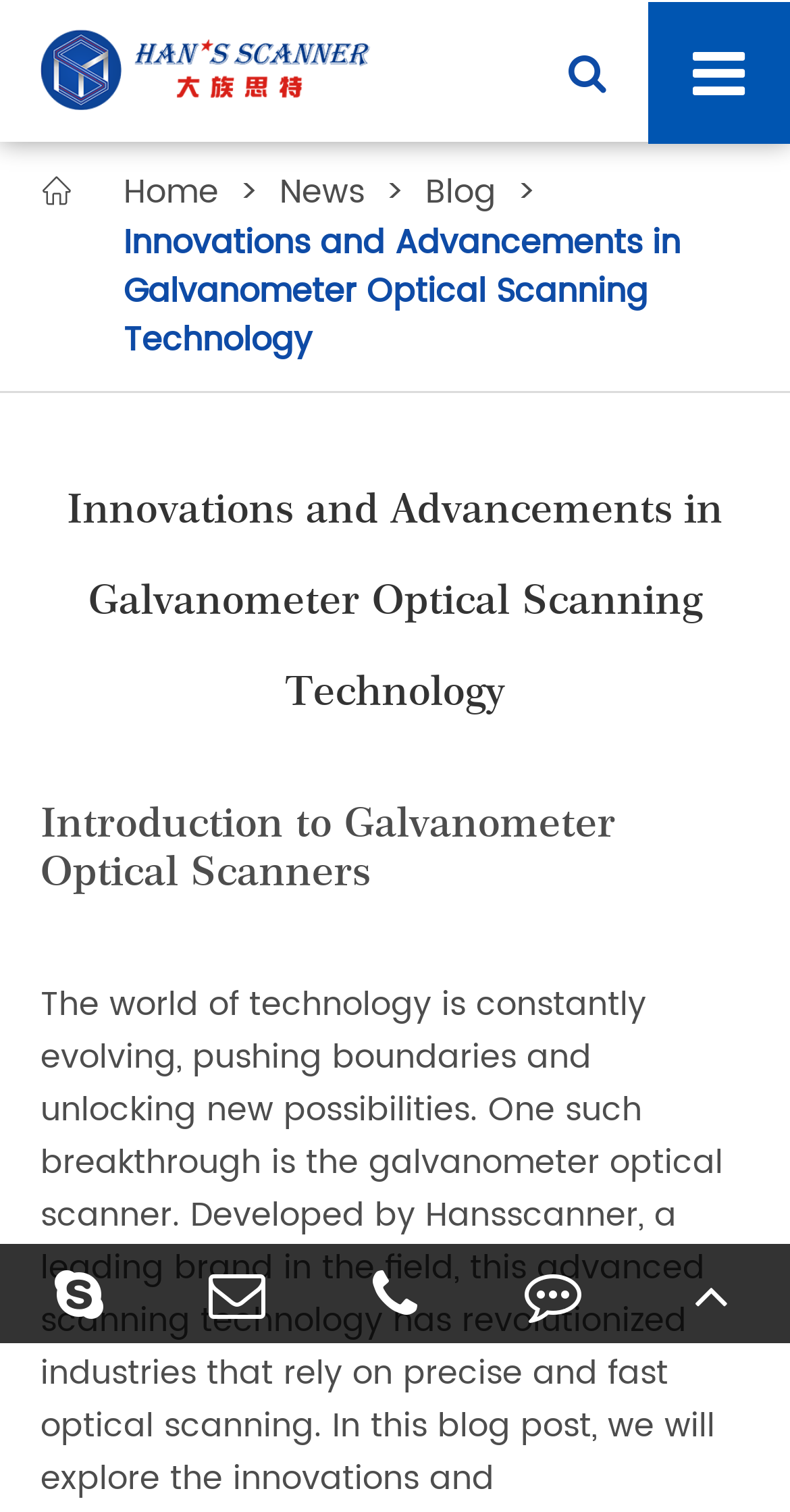How many headings are there on the webpage?
From the details in the image, provide a complete and detailed answer to the question.

There are two headings on the webpage, which are 'Innovations and Advancements in Galvanometer Optical Scanning Technology' and 'Introduction to Galvanometer Optical Scanners'.